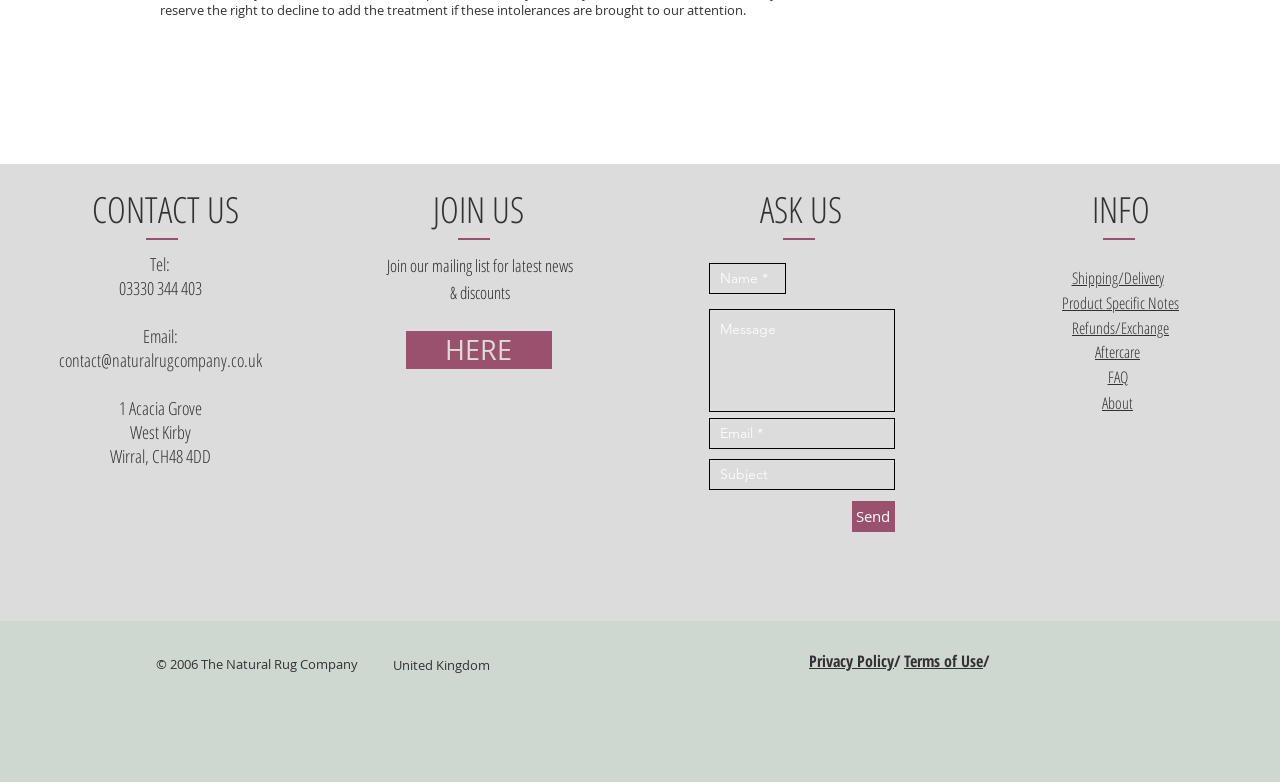Please give a succinct answer using a single word or phrase:
What is the phone number to contact the company?

03330 344 403